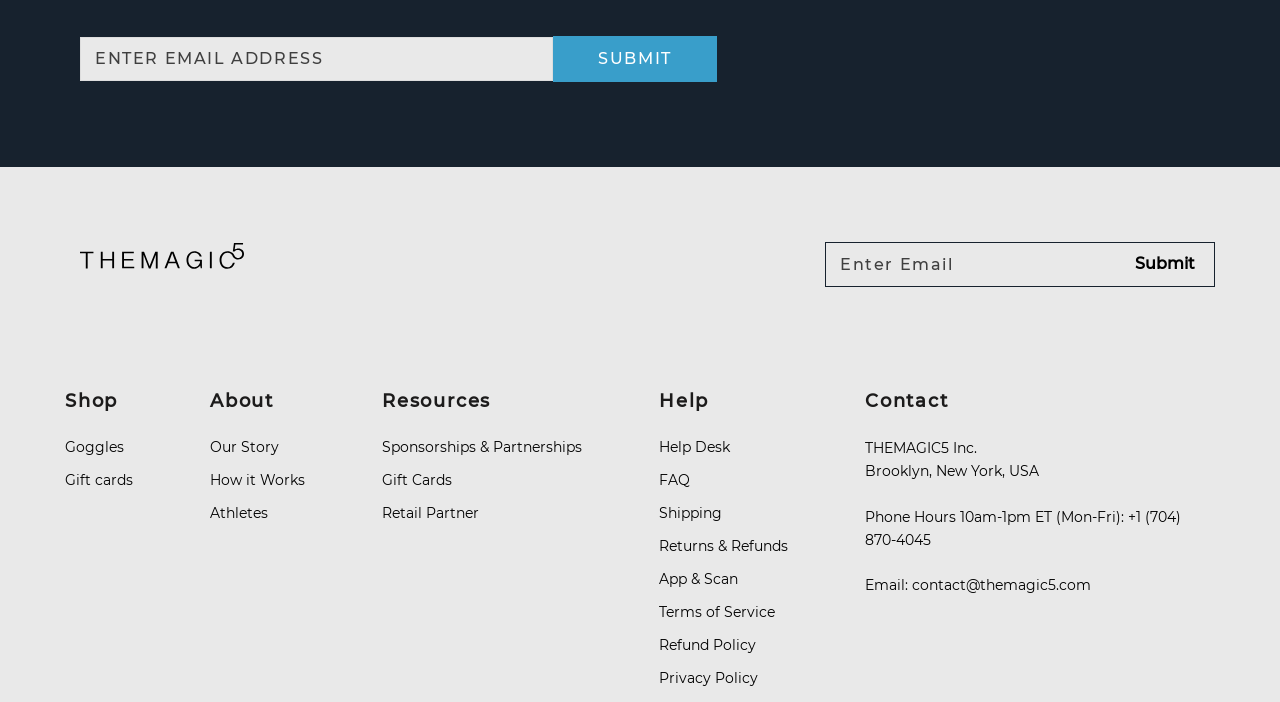Examine the image and give a thorough answer to the following question:
What is the company name?

I found the company name by looking at the contact information section, where it is stated as 'THEMAGIC5 Inc.'